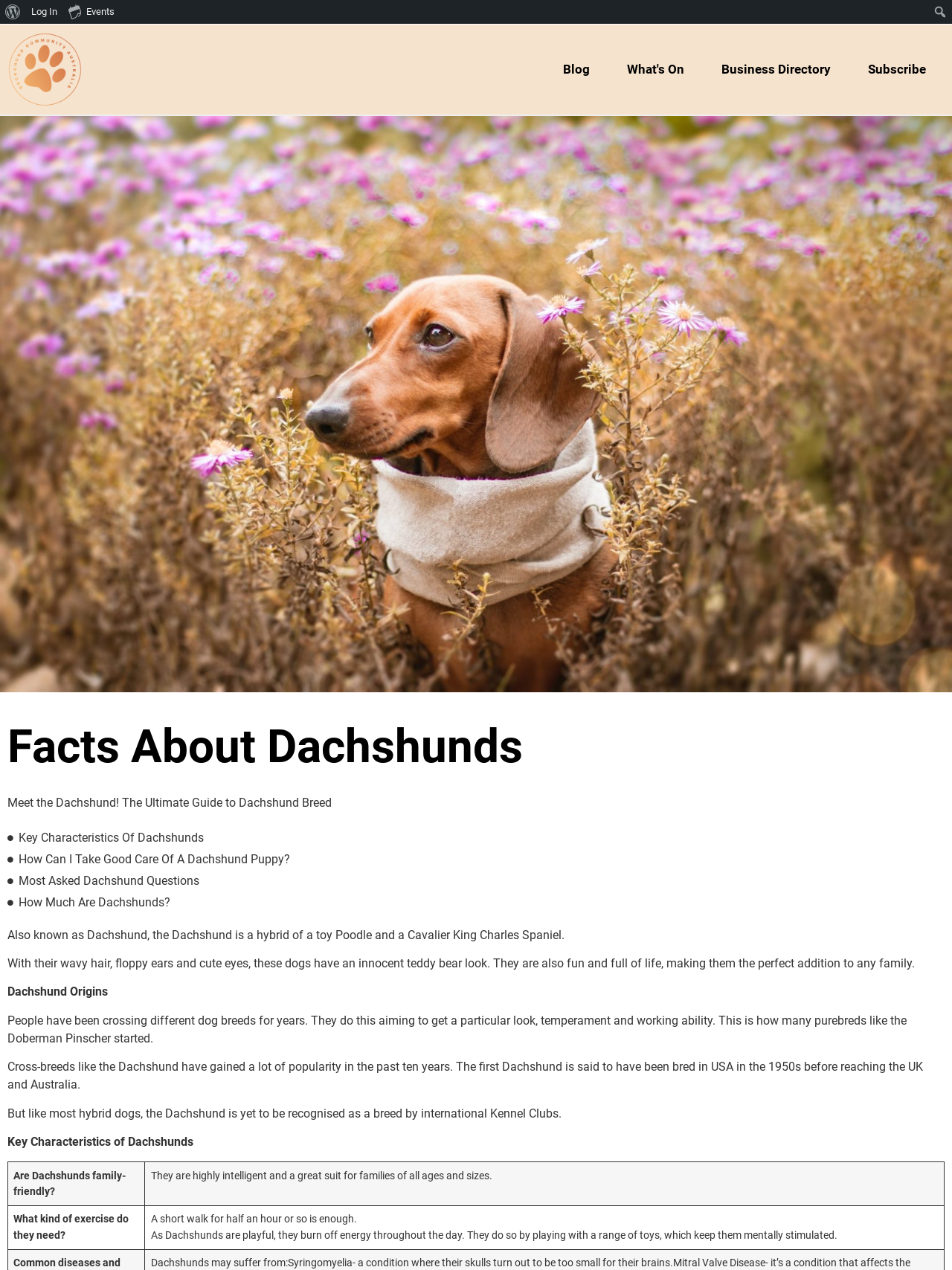Reply to the question below using a single word or brief phrase:
What is the topic of the webpage?

Dachshunds